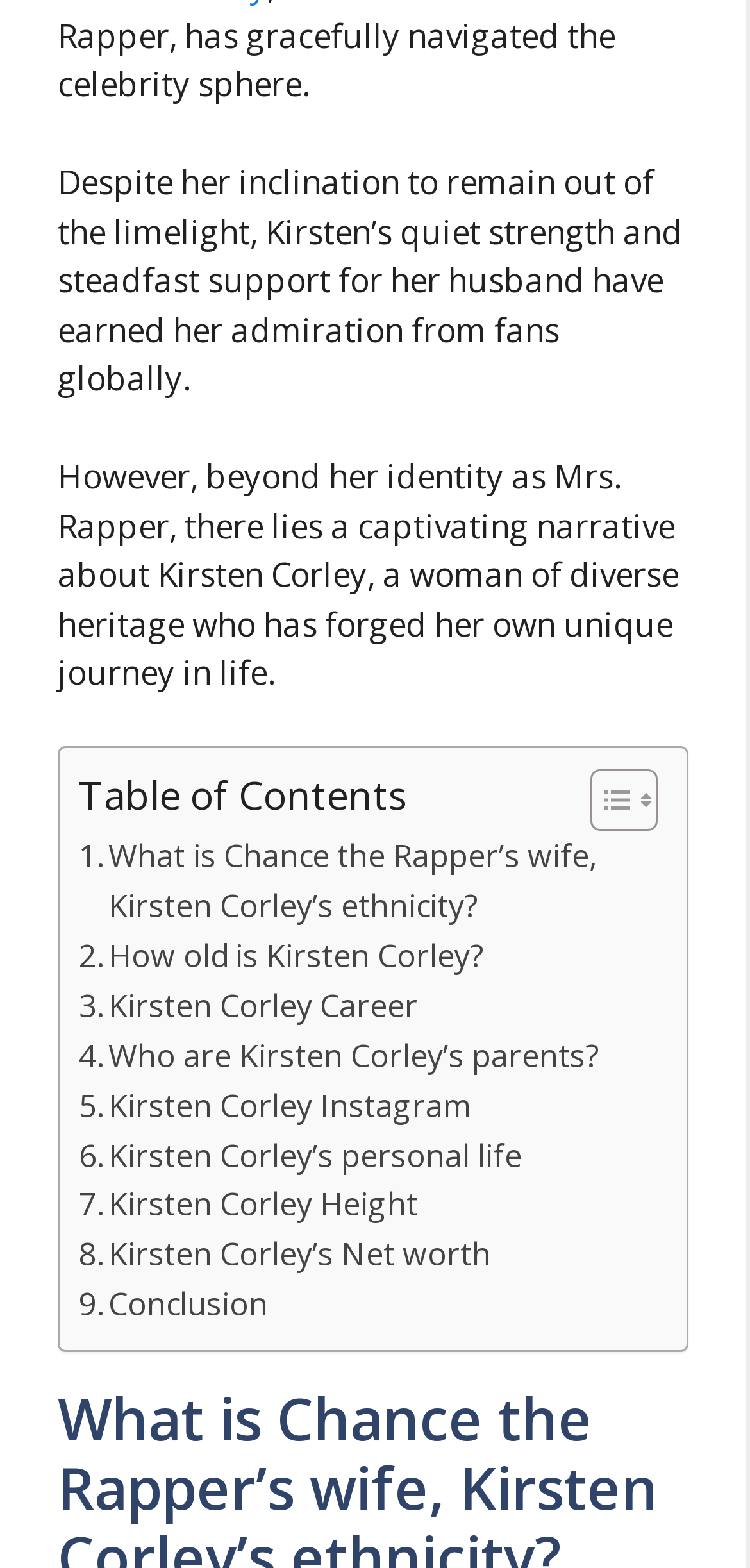Answer briefly with one word or phrase:
What is mentioned about Kirsten Corley's personality?

Quiet strength and steadfast support